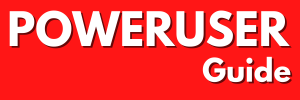What font style is 'Guide' written in?
Answer the question with a single word or phrase, referring to the image.

Lighter, playful